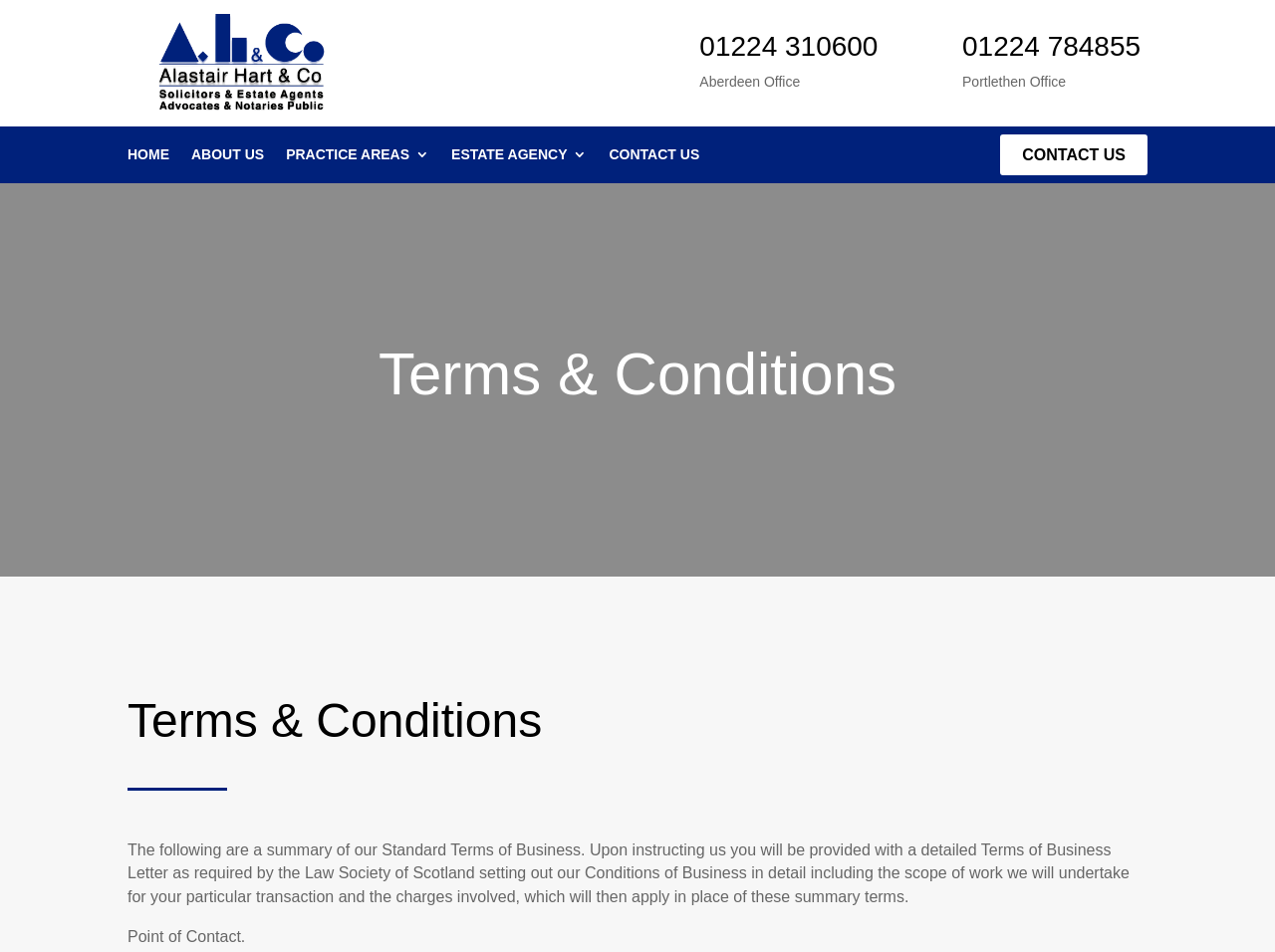What is the point of contact mentioned in the 'Terms & Conditions' section?
Please provide a comprehensive answer based on the contents of the image.

I read the static text in the 'Terms & Conditions' section, which mentions 'Point of Contact' but does not specify what it is.